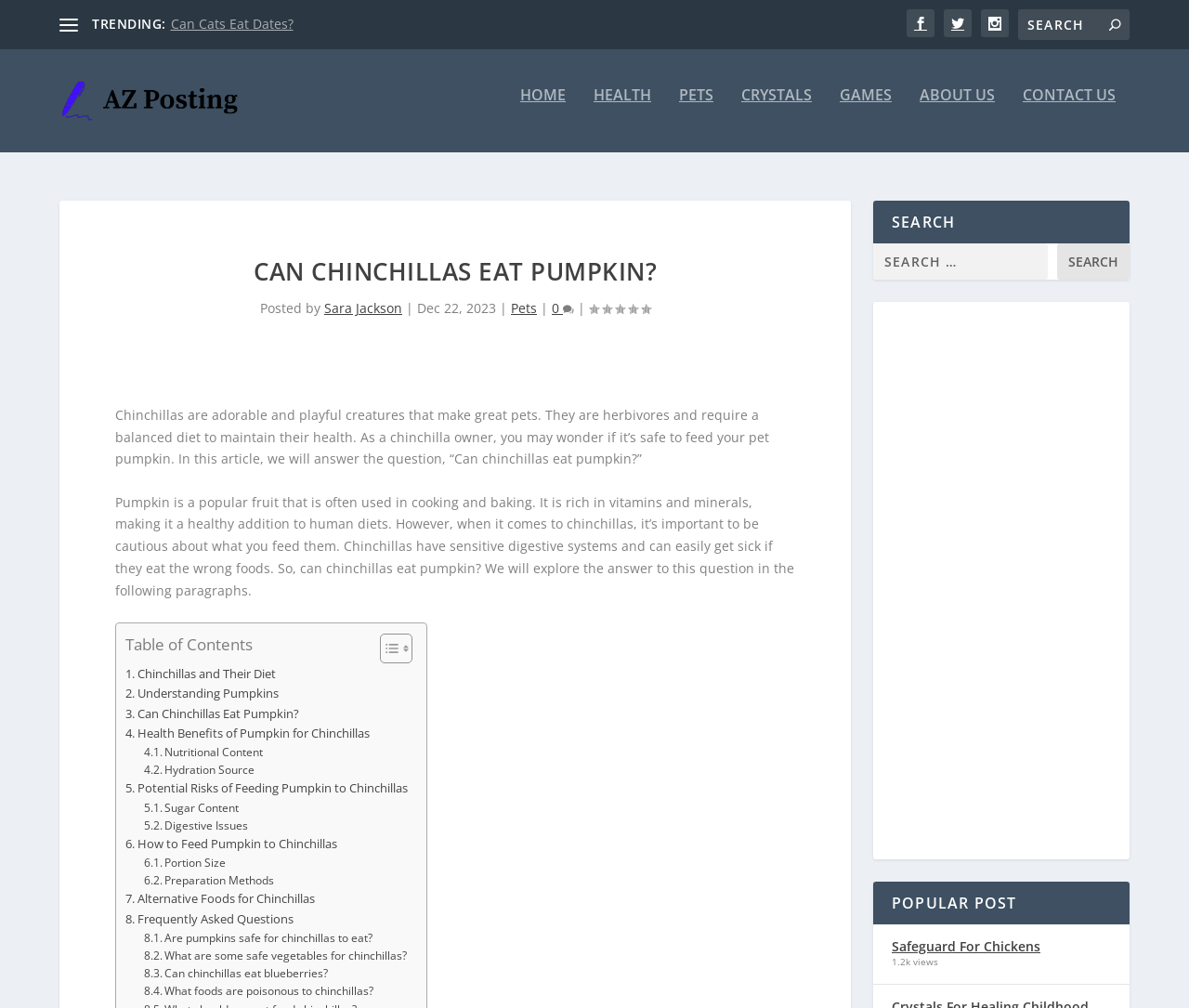Indicate the bounding box coordinates of the element that needs to be clicked to satisfy the following instruction: "Search for a topic". The coordinates should be four float numbers between 0 and 1, i.e., [left, top, right, bottom].

[0.856, 0.009, 0.95, 0.04]